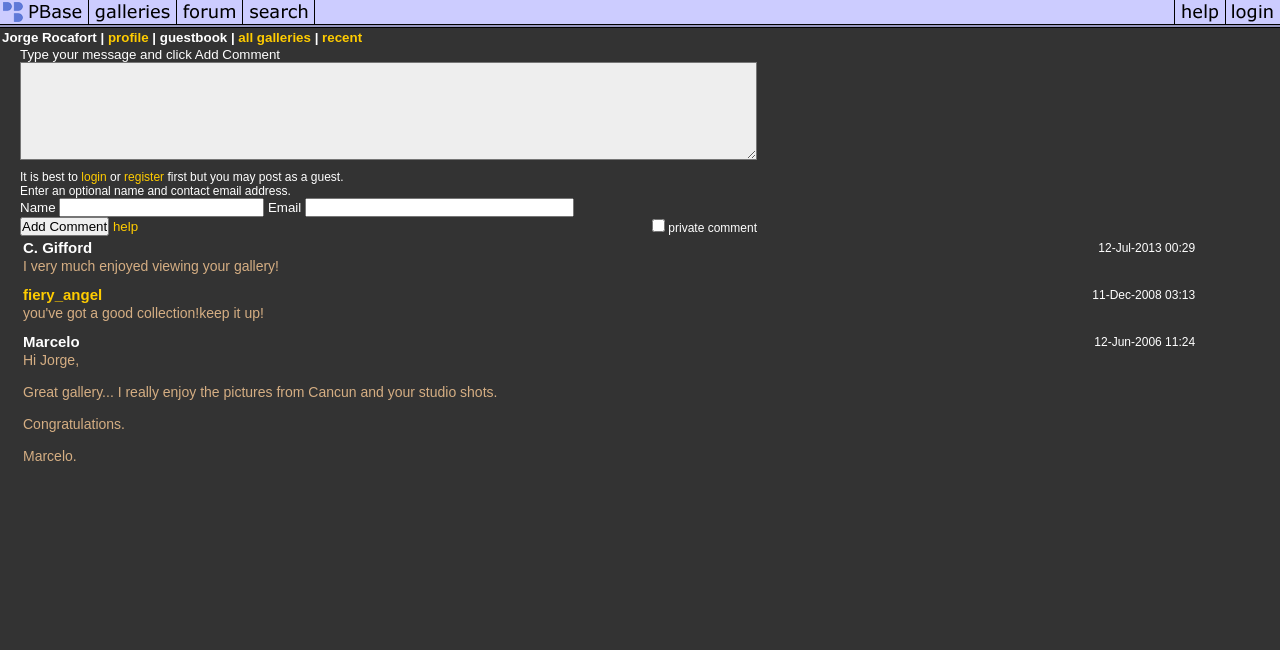What is the purpose of the textbox at the top of the page?
Using the visual information from the image, give a one-word or short-phrase answer.

Leave a comment